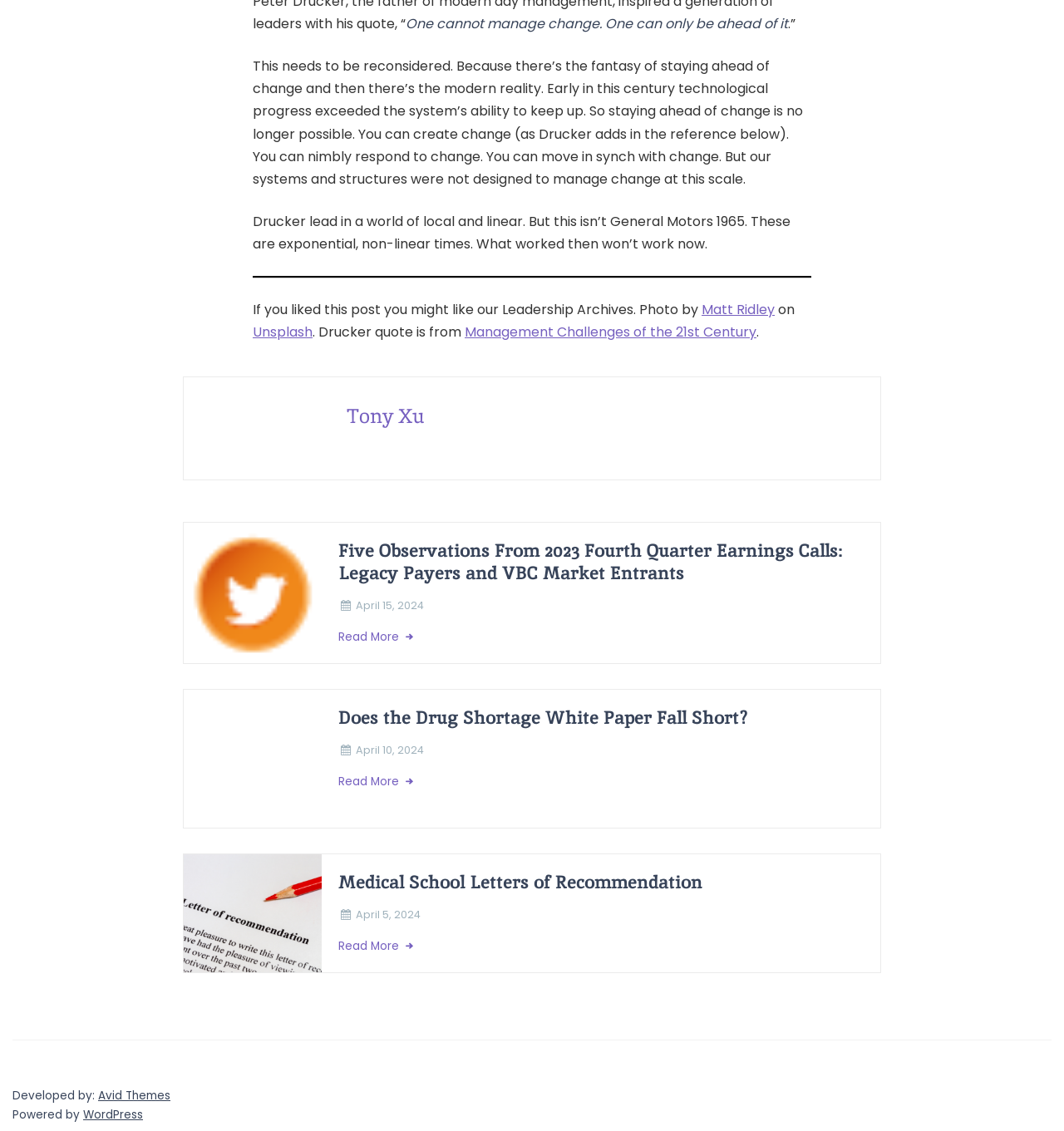Could you locate the bounding box coordinates for the section that should be clicked to accomplish this task: "Visit the website of Matt Ridley".

[0.659, 0.263, 0.728, 0.283]